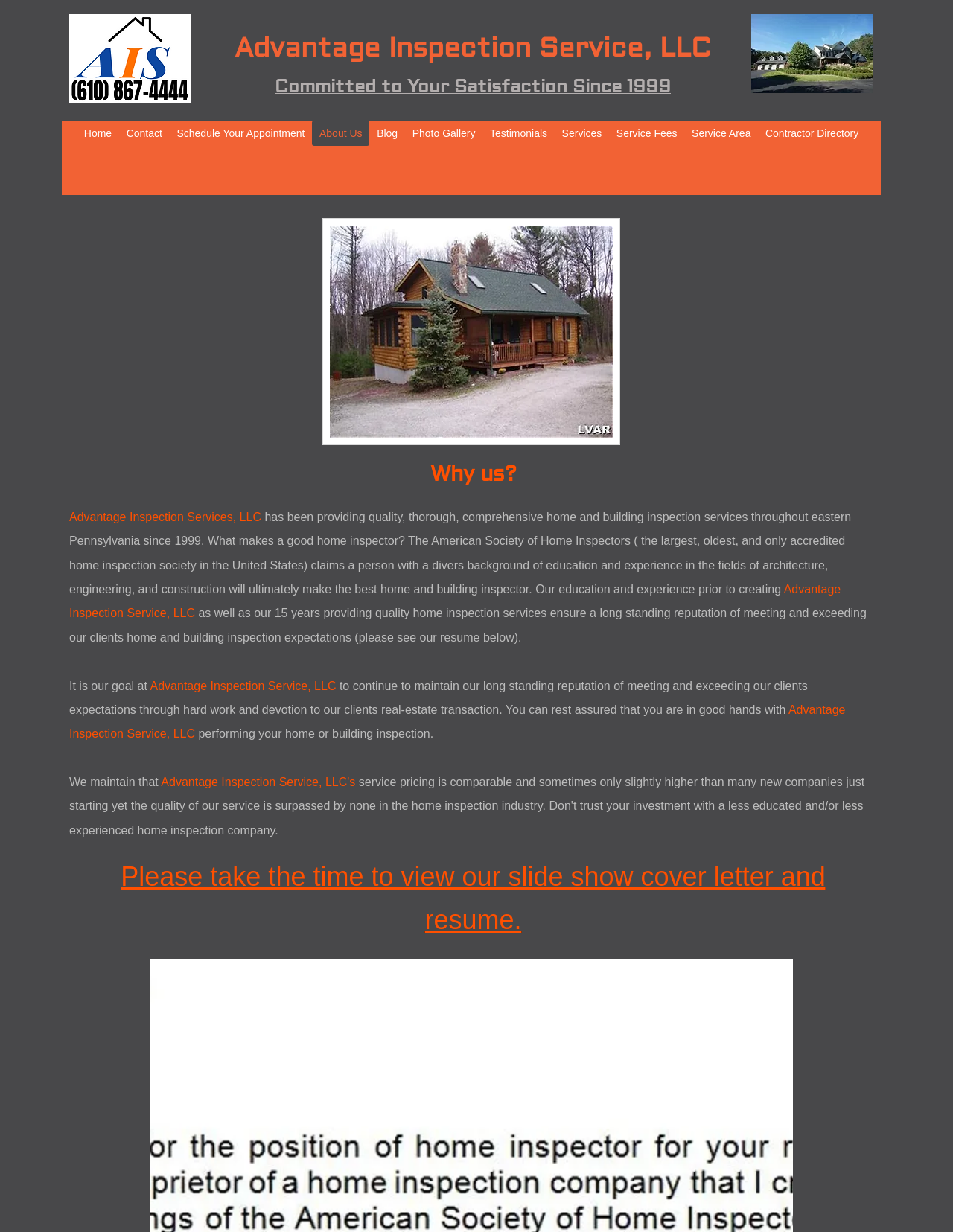Describe all significant elements and features of the webpage.

The webpage is about Advantage Inspection Service, LLC, a company that provides home and building inspection services in eastern Pennsylvania. At the top of the page, there is a heading with the company's name, followed by a subtitle "Committed to Your Satisfaction Since 1999". 

Below the heading, there is a navigation menu with 10 links, including "Home", "Contact", "Schedule Your Appointment", "About Us", "Blog", "Photo Gallery", "Testimonials", "Services", "Service Fees", and "Service Area". These links are aligned horizontally and take up most of the width of the page.

Further down, there is a section with the title "Why us?" and a brief introduction to the company's services. Below this section, there is a longer paragraph that explains the company's background, experience, and qualifications in the field of home inspection. The company's name is mentioned multiple times in this section.

The page also contains a section that outlines the company's goal of meeting and exceeding clients' expectations, and a call to action to view a slide show cover letter and resume. There are two buttons at the bottom of the page, but their purposes are not specified.